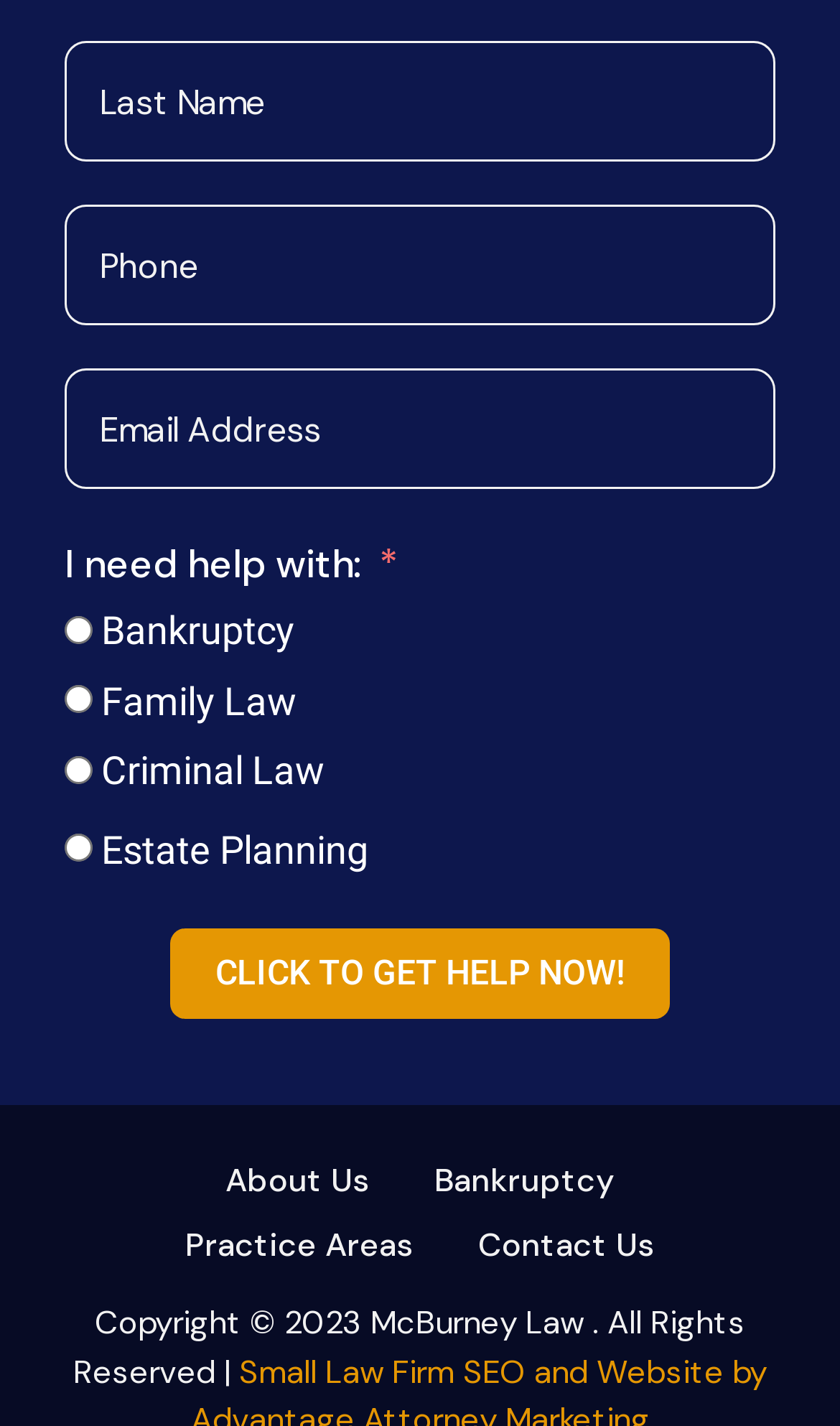Please answer the following question using a single word or phrase: 
What is the label text above the radio buttons?

I need help with: